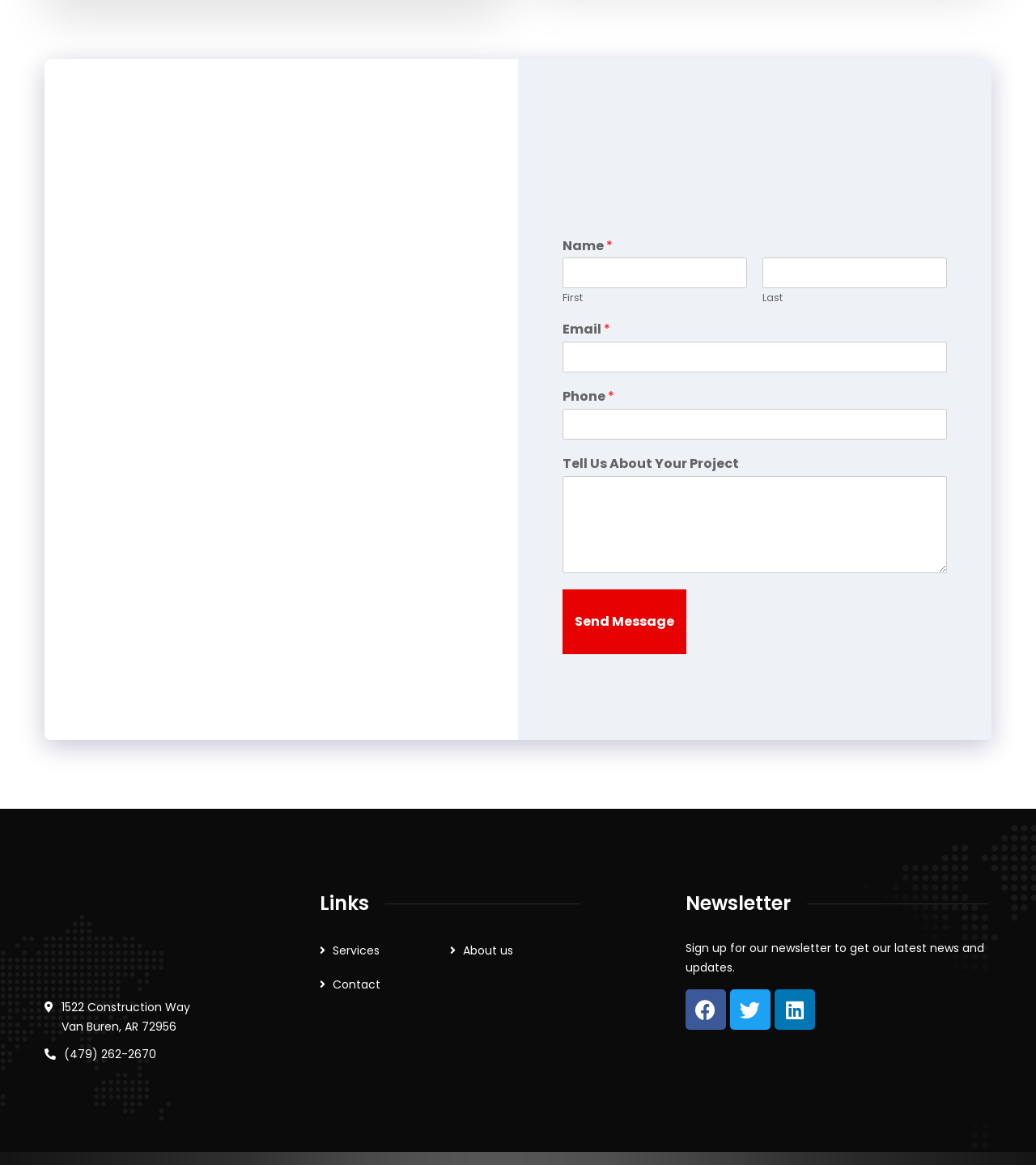Please reply to the following question using a single word or phrase: 
What is the purpose of the form?

To send a message